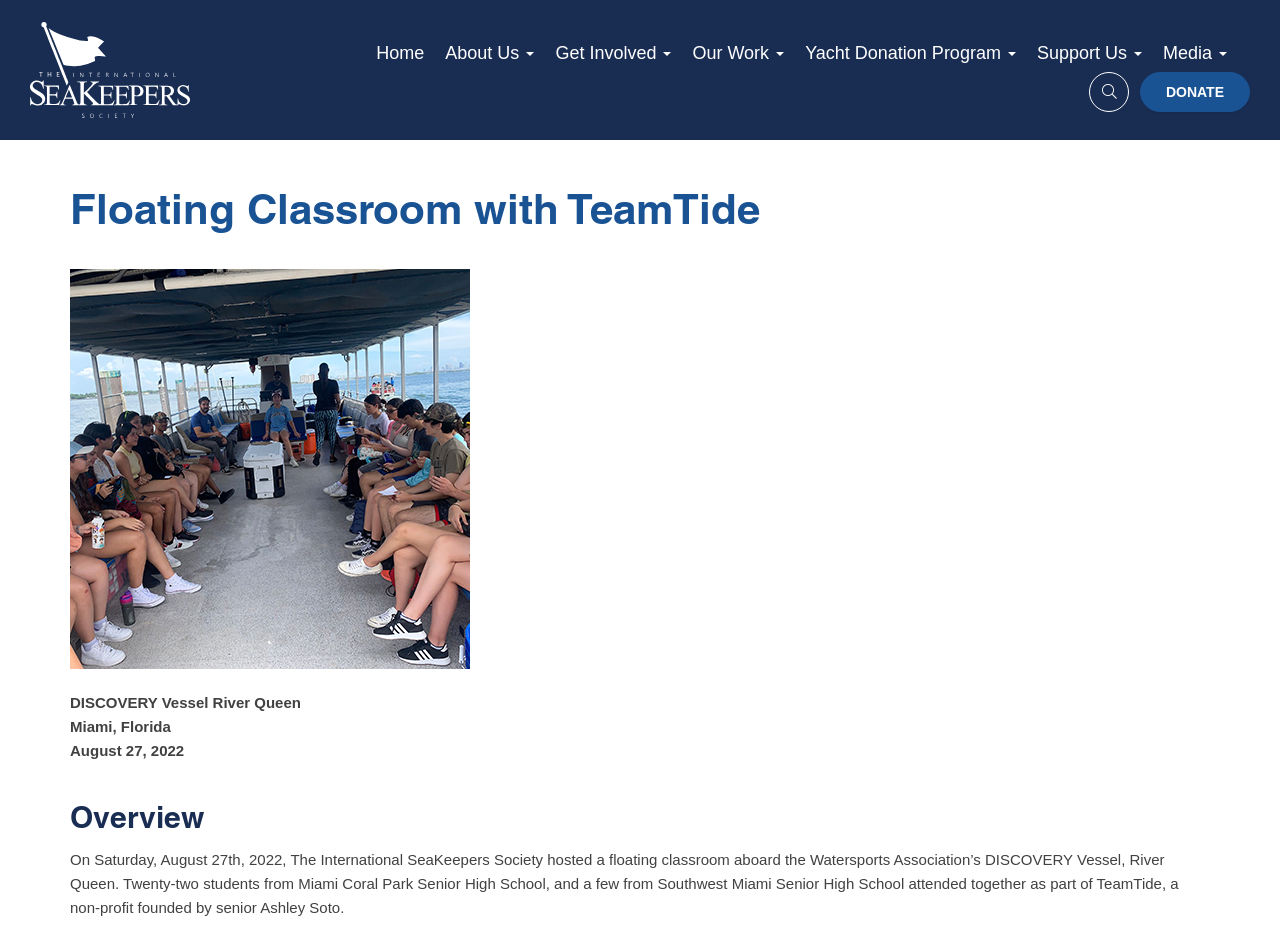Please find the bounding box for the UI component described as follows: "Yacht Donation Program".

[0.627, 0.035, 0.796, 0.078]